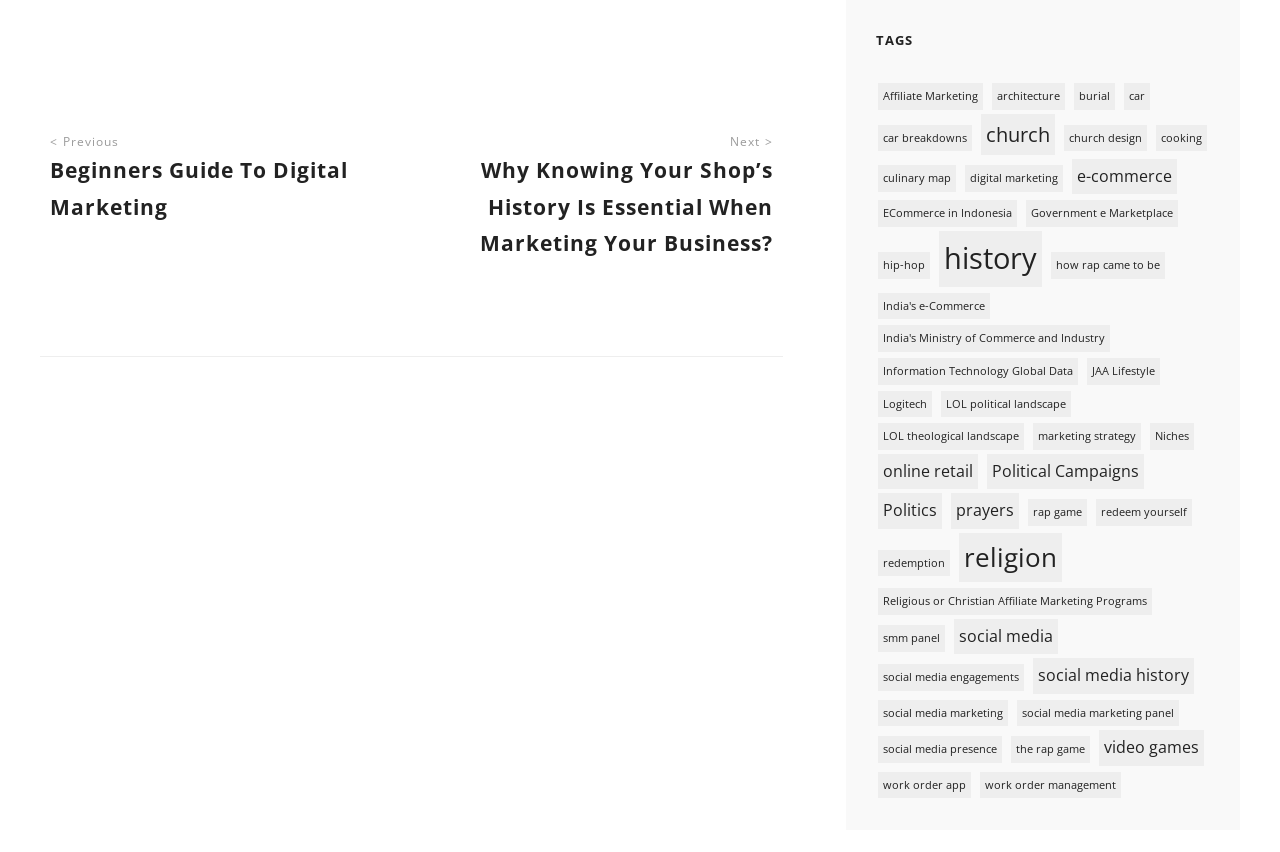Please identify the bounding box coordinates for the region that you need to click to follow this instruction: "Contact Braver Technology Solutions".

None